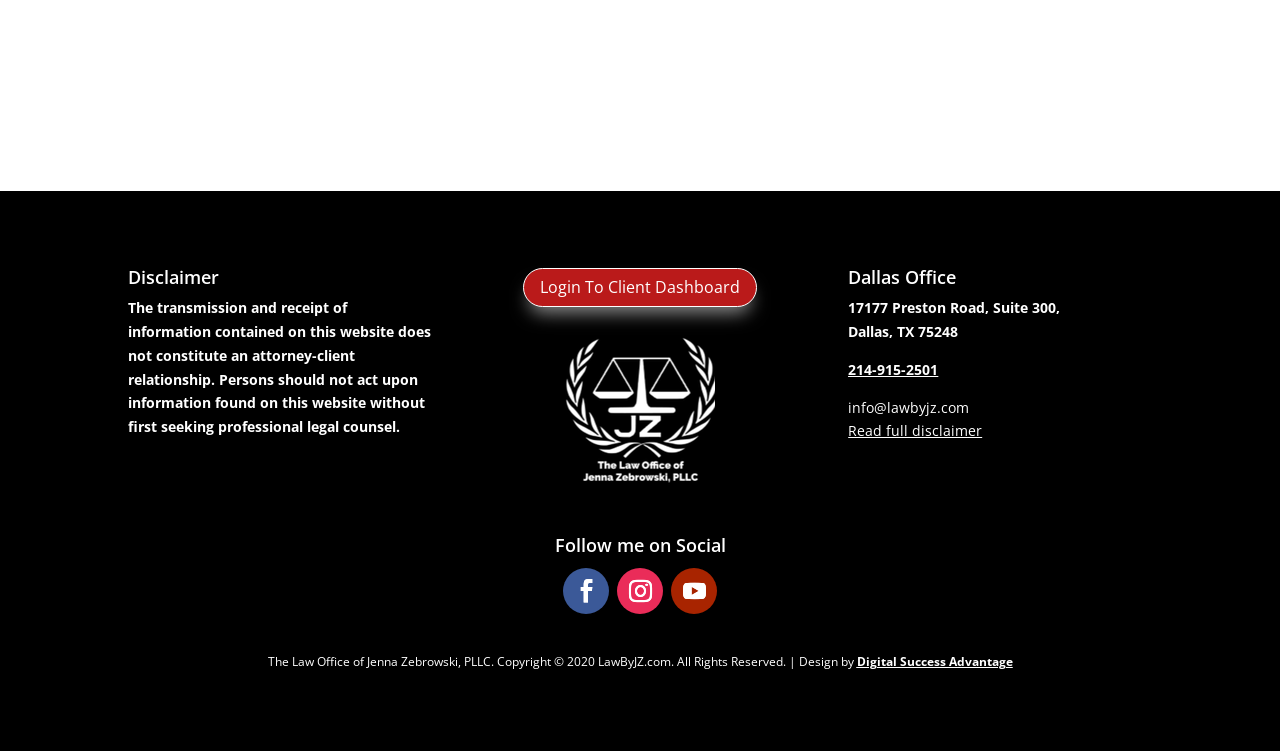Find the bounding box coordinates for the element described here: "Digital Success Advantage".

[0.669, 0.87, 0.791, 0.893]